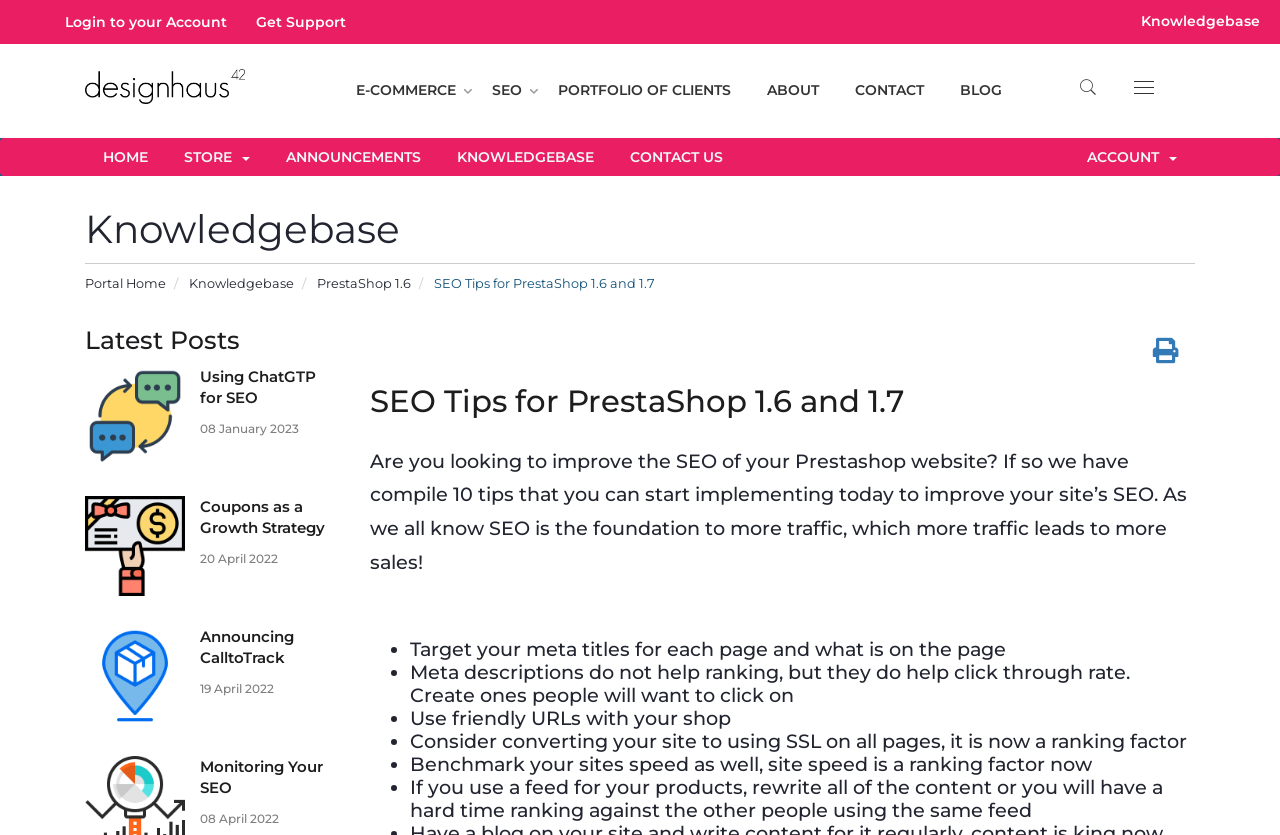What is the purpose of meta descriptions according to this webpage?
Please elaborate on the answer to the question with detailed information.

According to the webpage, meta descriptions do not help with ranking, but they do help with click-through rate, as stated in the second SEO tip: 'Meta descriptions do not help ranking, but they do help click through rate. Create ones people will want to click on'.